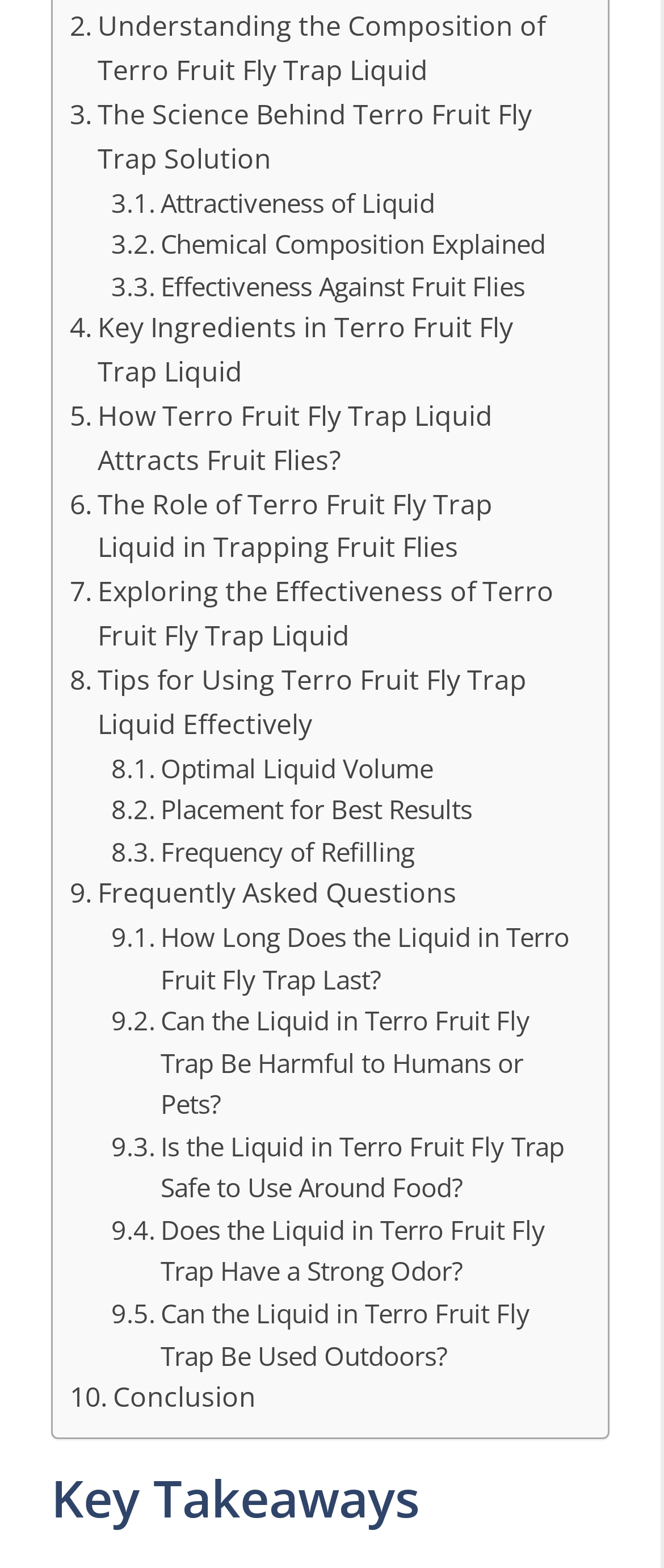Please mark the clickable region by giving the bounding box coordinates needed to complete this instruction: "Learn about the composition of Terro Fruit Fly Trap Liquid".

[0.105, 0.003, 0.864, 0.06]